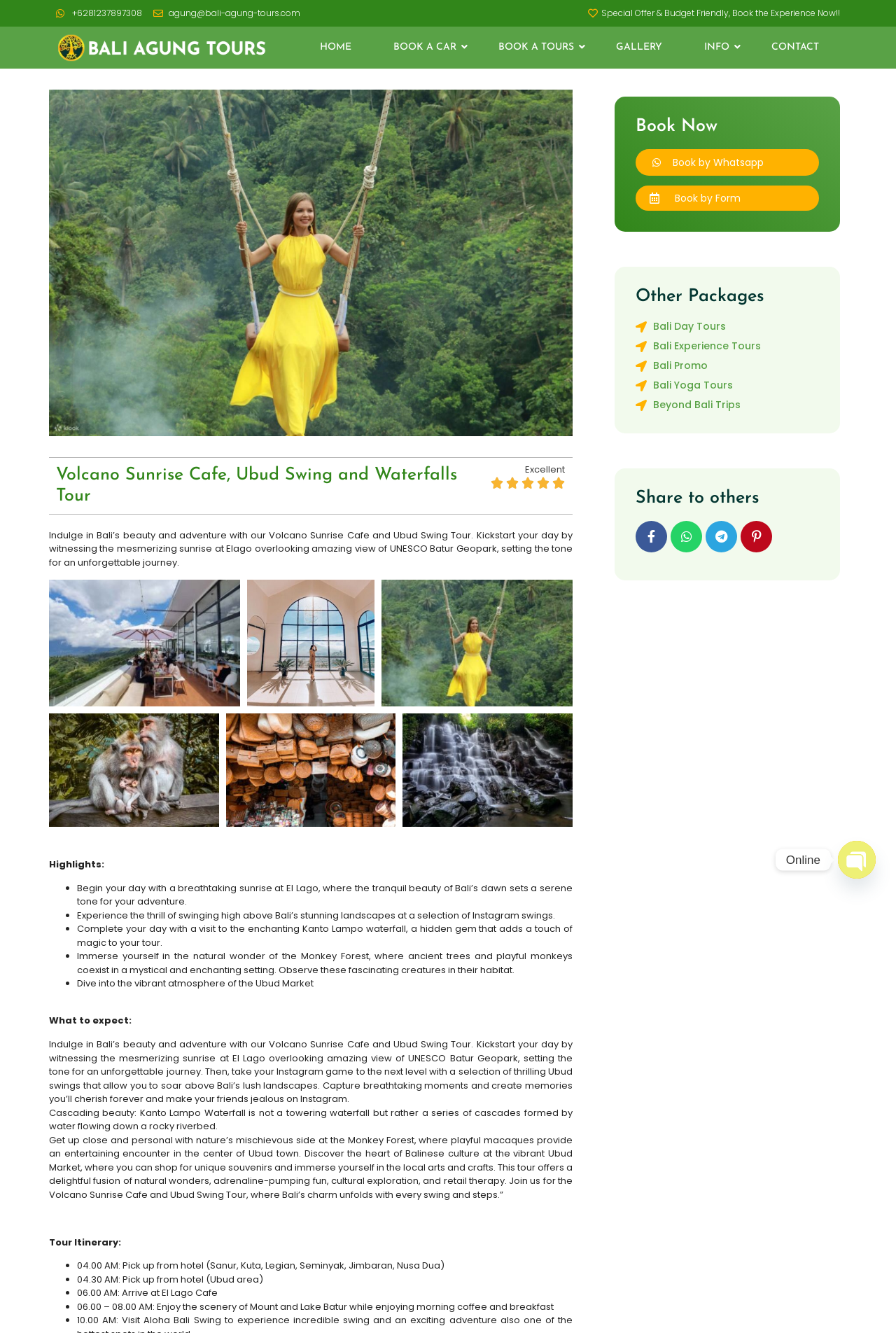Provide a comprehensive caption for the webpage.

This webpage is about a tour package called "Volcano Sunrise Cafe and Ubud Swing Tour" offered by Bali Agung Tour. At the top, there are two phone numbers and an email address provided for contact. Below that, there is a special offer and a call-to-action to book the experience now.

The main content of the webpage is divided into sections. The first section is an introduction to the tour, which includes a brief description of the tour and its highlights. The highlights are listed in bullet points, including witnessing the sunrise at El Lago, swinging high above Bali's landscapes, visiting the Kanto Lampo waterfall, and exploring the Monkey Forest and Ubud Market.

The next section is a detailed description of what to expect from the tour, including the scenery, the Instagram-worthy swings, and the cultural experiences. This section also includes a brief description of the Kanto Lampo waterfall and the Monkey Forest.

The third section is the tour itinerary, which lists the schedule of the tour from 4:00 AM to the end of the day. The itinerary includes pick-up times from different areas, arrival at El Lago Cafe, and the activities throughout the day.

On the right side of the webpage, there are several call-to-action buttons, including "Book Now", "Book by Whatsapp", and "Book by Form". There are also links to other packages offered by the tour company, such as Bali Day Tours, Bali Experience Tours, and Beyond Bali Trips.

At the bottom of the webpage, there are social media links to share the tour package with others. There are also contact links, including phone, Whatsapp, email, and SMS, as well as an online chat button.